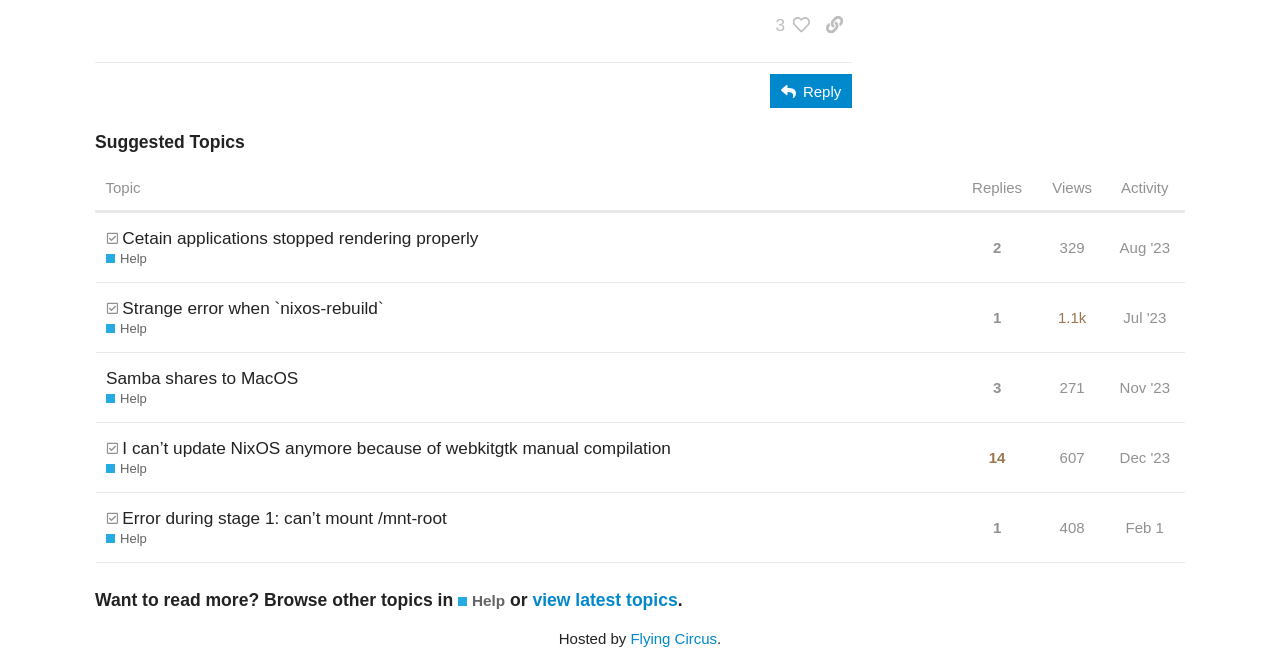Respond to the question with just a single word or phrase: 
What is the latest topic?

Error during stage 1: can’t mount /mnt-root